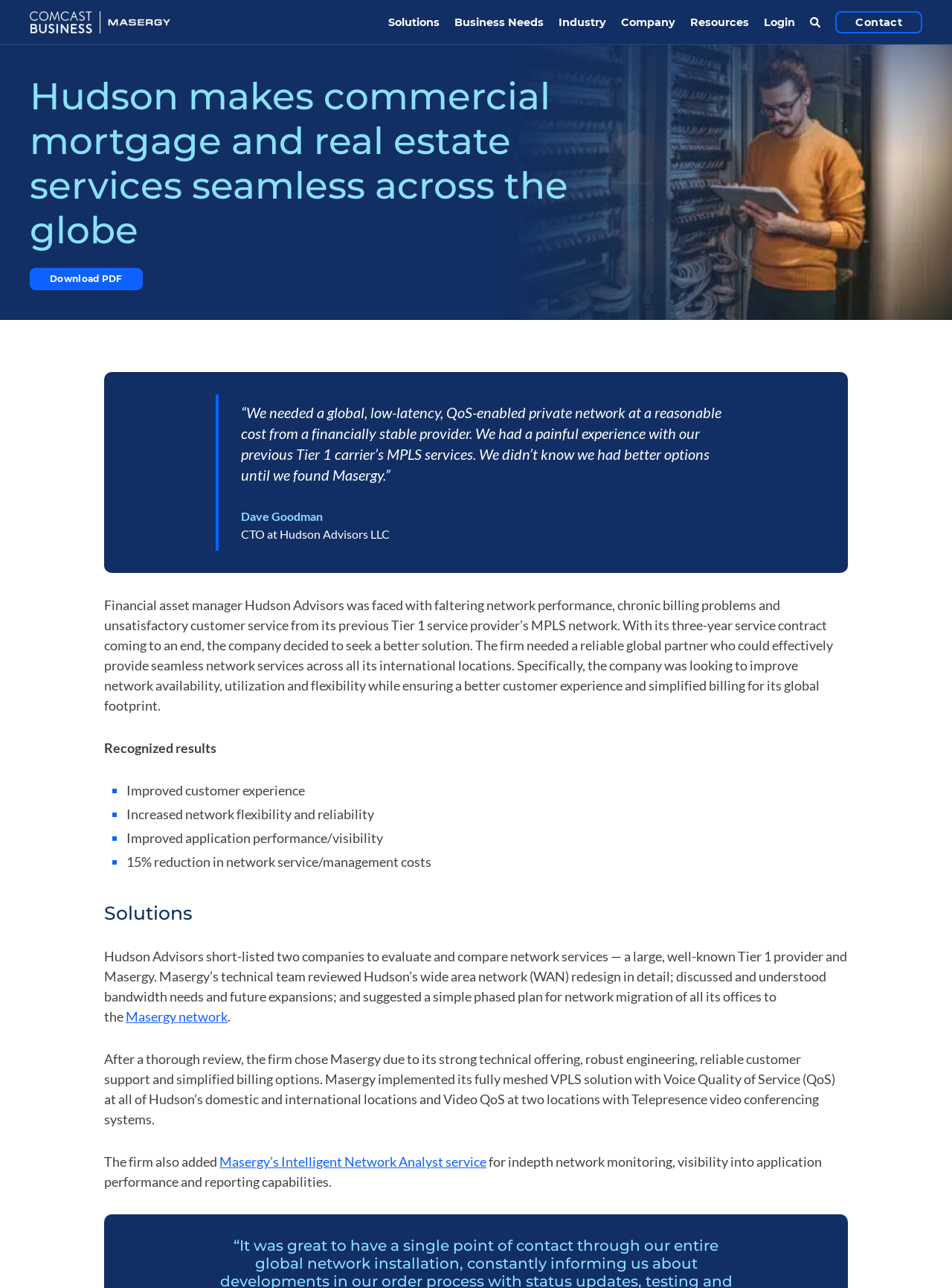Refer to the image and provide a thorough answer to this question:
What was the result of Masergy's solution for Hudson Advisors?

Based on the webpage, one of the results of Masergy's solution for Hudson Advisors was a 15% reduction in network service/management costs. This information is obtained from the list of recognized results, which includes improved customer experience, increased network flexibility and reliability, improved application performance/visibility, and a 15% reduction in network service/management costs.